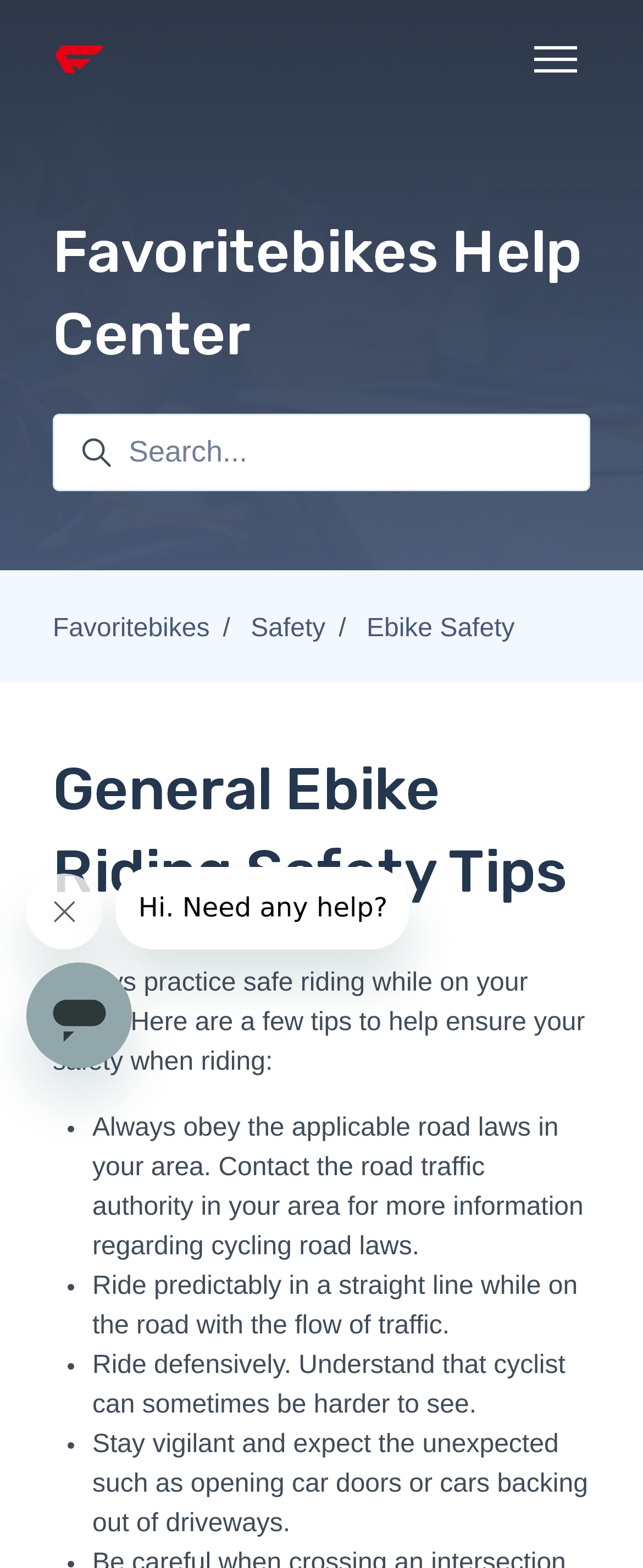What is the purpose of this webpage?
Identify the answer in the screenshot and reply with a single word or phrase.

Ebike safety tips